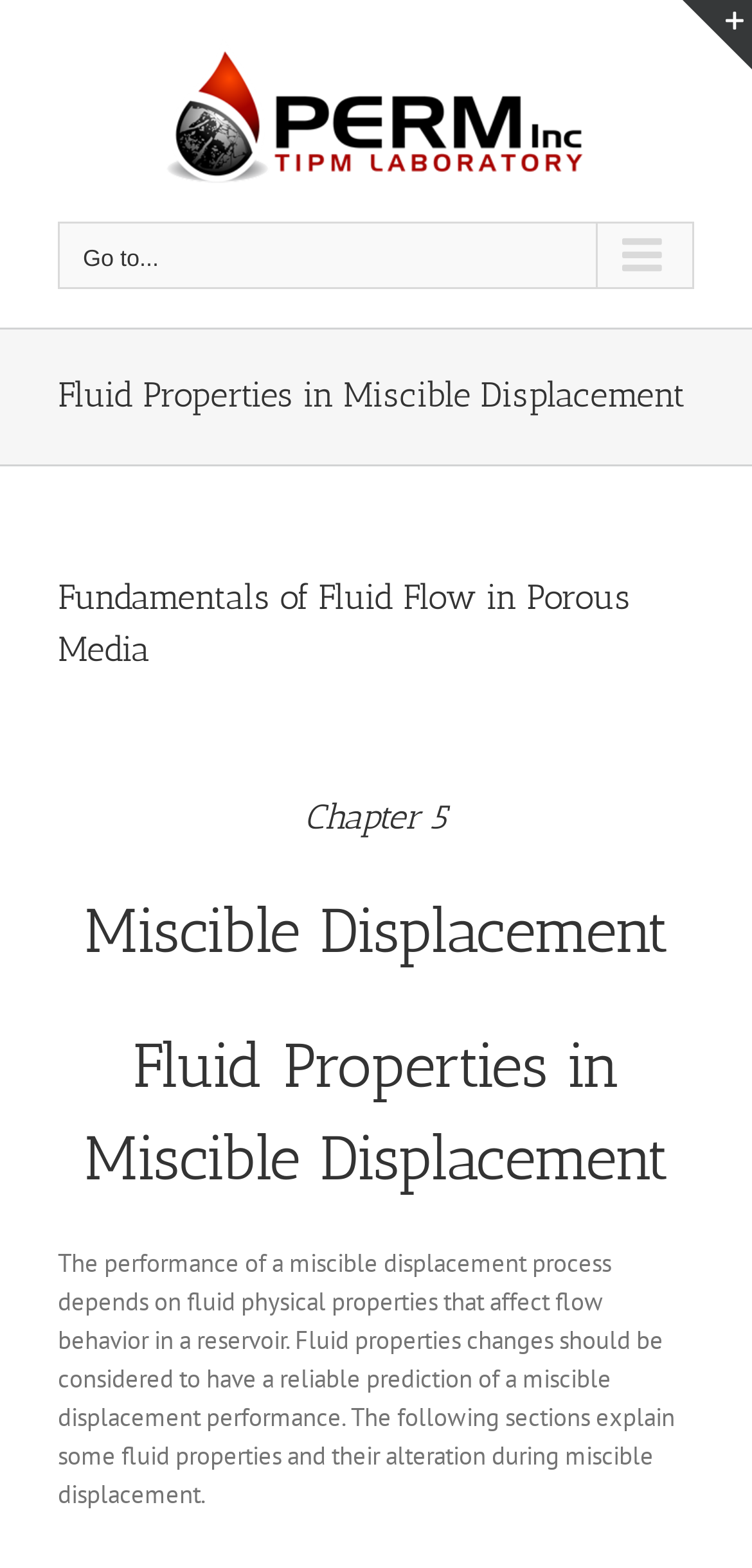Explain in detail what is displayed on the webpage.

The webpage is about "Fluid Properties in Miscible Displacement" which is part of "Fundamentals of Fluid Flow in Porous Media" and specifically focuses on Chapter 5. 

At the top left corner, there is a logo of "Special Core Analysis & EOR Laboratory | PERM Inc." which is also a link. Next to it, there is a navigation menu for mobile devices labeled "Main Menu Mobile" with a button to expand or collapse it. 

Below the logo and navigation menu, there is a page title bar with several headings. The main title "Fluid Properties in Miscible Displacement" is followed by the book title "Fundamentals of Fluid Flow in Porous Media" and then the chapter title "Chapter 5 Miscible Displacement". 

Below the chapter title, there is a paragraph of text that explains the importance of considering fluid physical properties in miscible displacement processes. The text describes how these properties affect flow behavior in a reservoir and how changes in these properties should be considered for reliable predictions.

At the top right corner, there is a link to toggle a sliding bar area. At the bottom right corner, there is a link to go back to the top of the page.